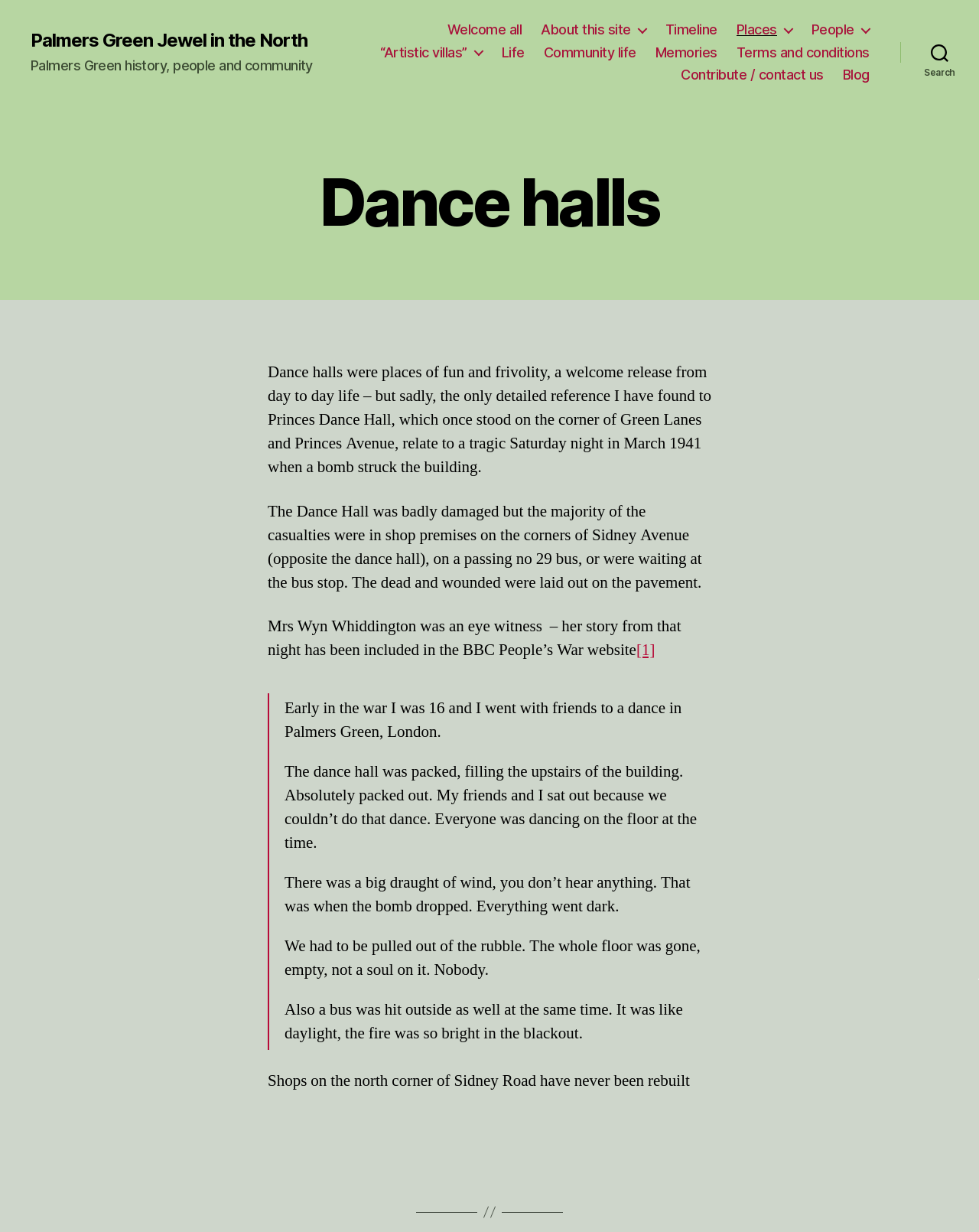Please identify the bounding box coordinates of the region to click in order to complete the task: "Read about 'Community life'". The coordinates must be four float numbers between 0 and 1, specified as [left, top, right, bottom].

[0.555, 0.036, 0.65, 0.049]